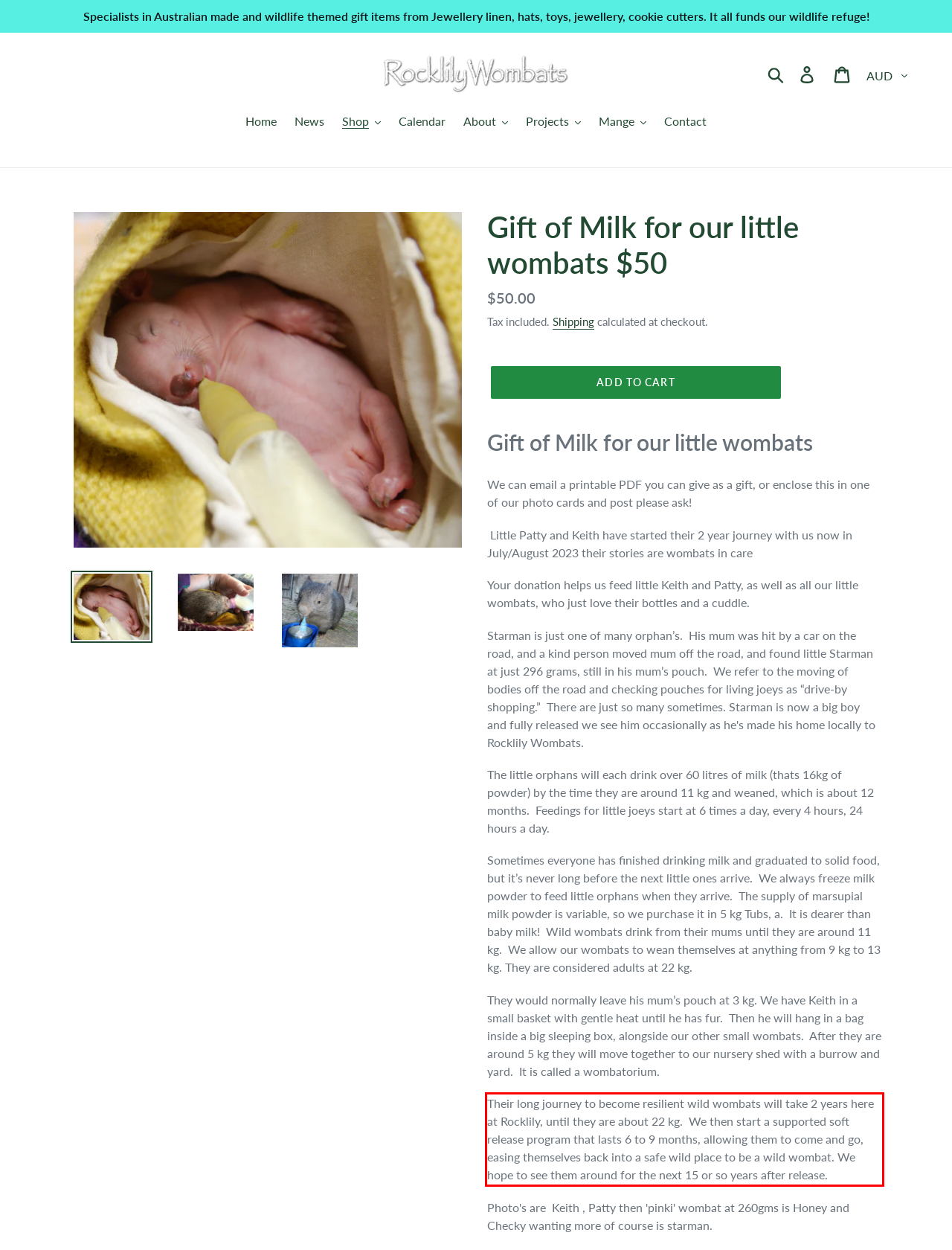In the screenshot of the webpage, find the red bounding box and perform OCR to obtain the text content restricted within this red bounding box.

Their long journey to become resilient wild wombats will take 2 years here at Rocklily, until they are about 22 kg. We then start a supported soft release program that lasts 6 to 9 months, allowing them to come and go, easing themselves back into a safe wild place to be a wild wombat. We hope to see them around for the next 15 or so years after release.